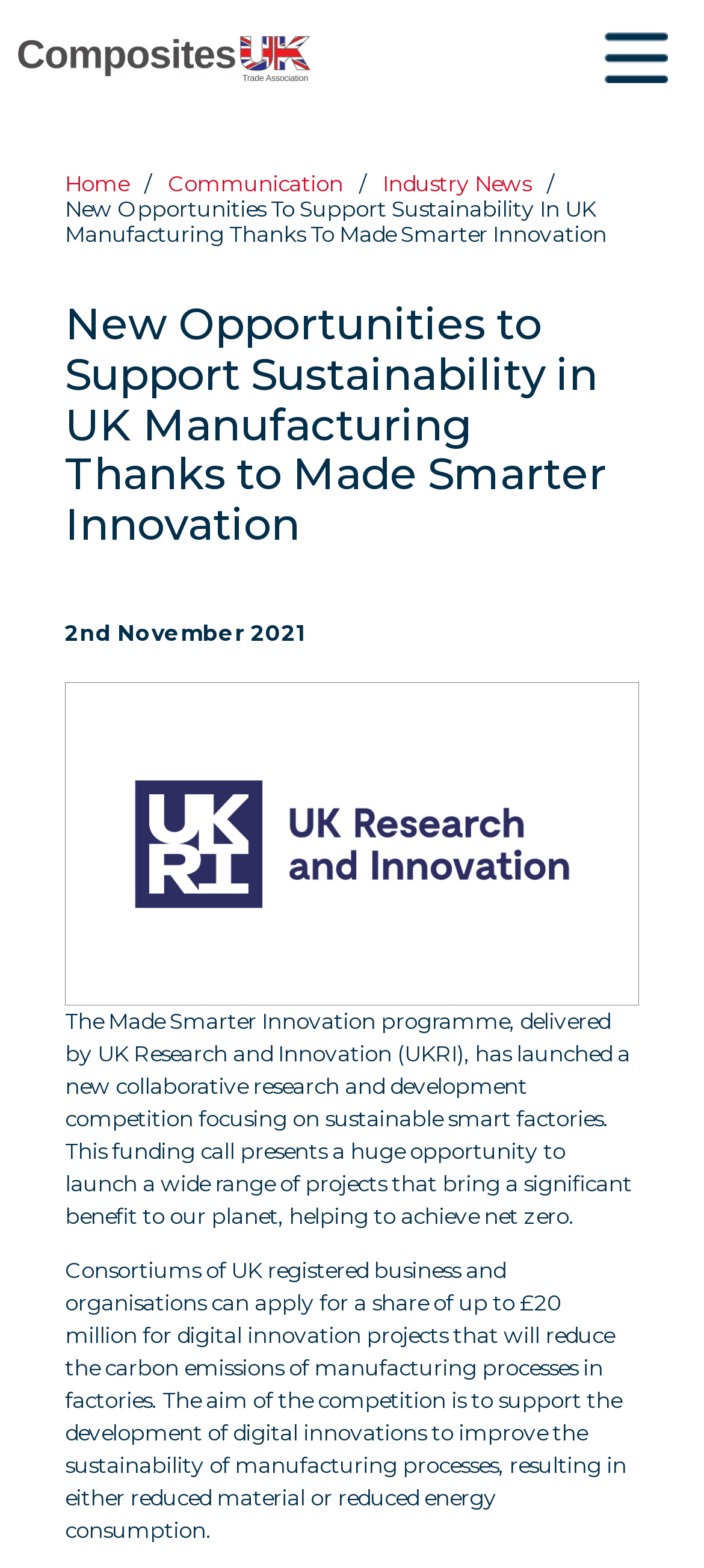Give a one-word or phrase response to the following question: What is the deadline for the funding call?

Not specified